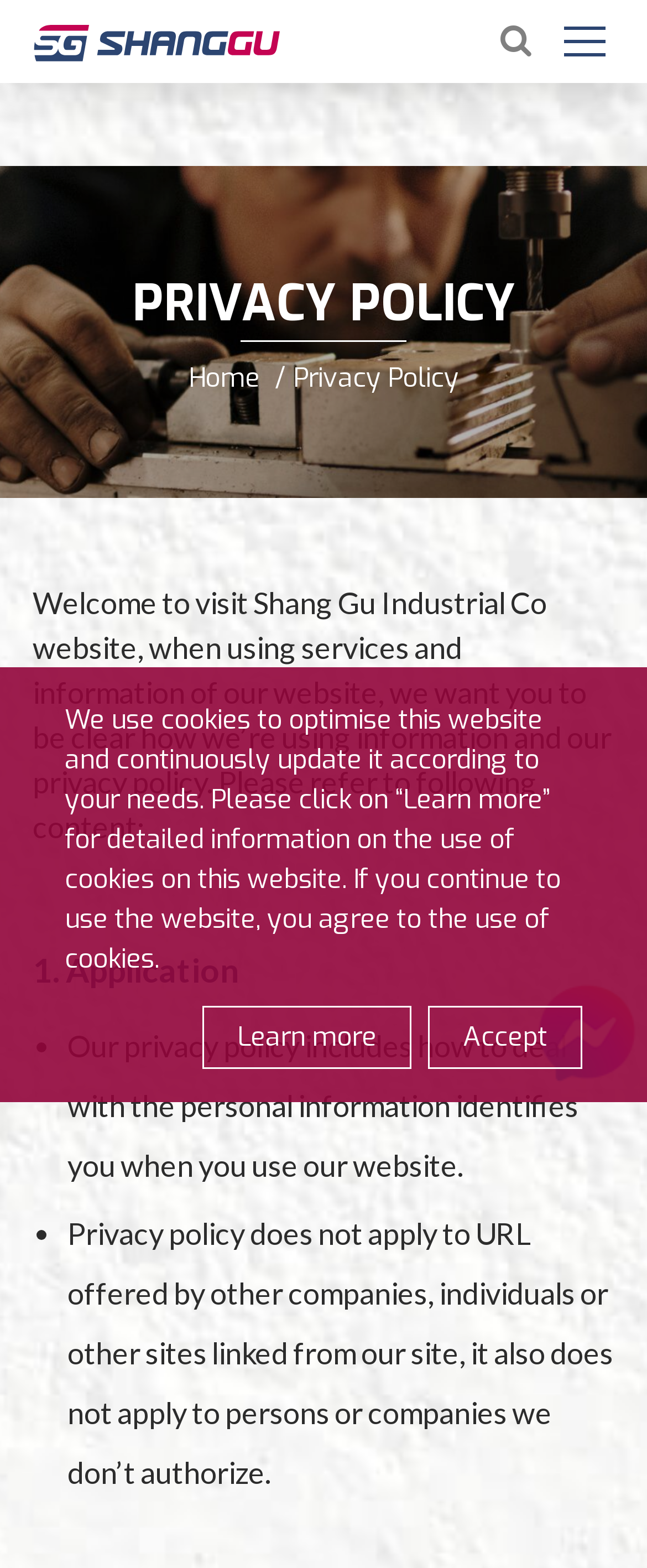What type of information does the privacy policy not apply to?
Please use the image to deliver a detailed and complete answer.

The privacy policy does not apply to URL offered by other companies, individuals or other sites linked from our site, as stated in the second bullet point under the '1. Application' heading.